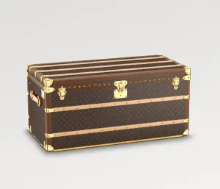What type of wood is used in the construction of the box?
Relying on the image, give a concise answer in one word or a brief phrase.

Gaboon rosewood, poplar, and beech